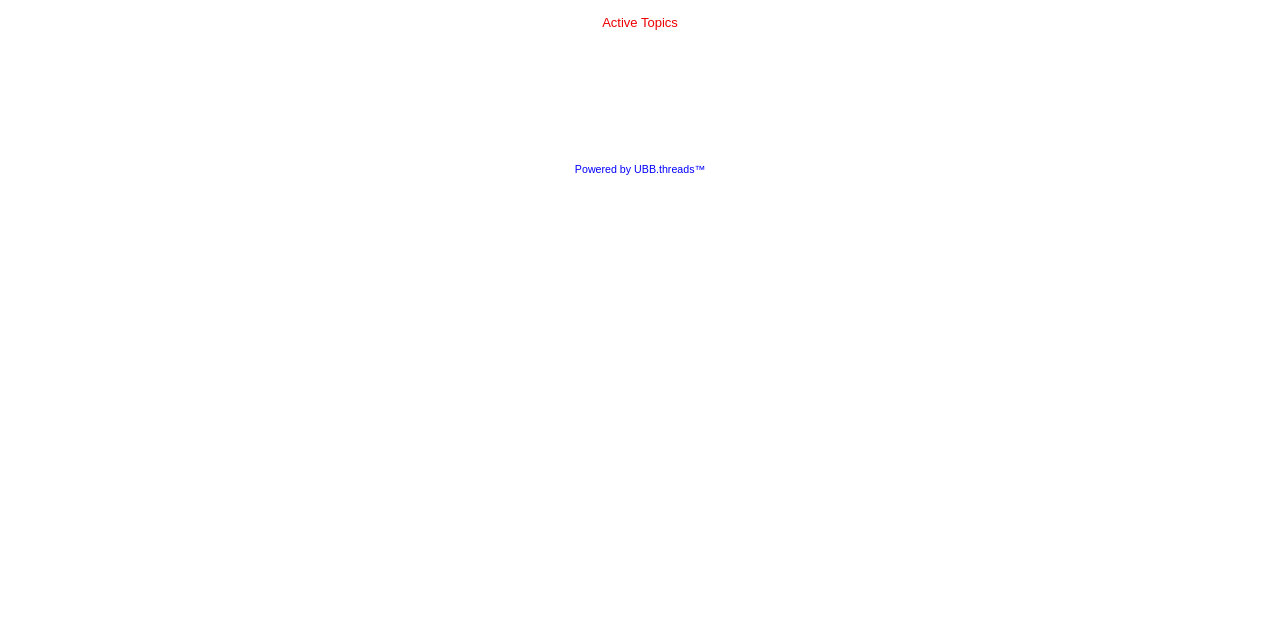From the element description Powered by UBB.threads™, predict the bounding box coordinates of the UI element. The coordinates must be specified in the format (top-left x, top-left y, bottom-right x, bottom-right y) and should be within the 0 to 1 range.

[0.449, 0.255, 0.551, 0.273]